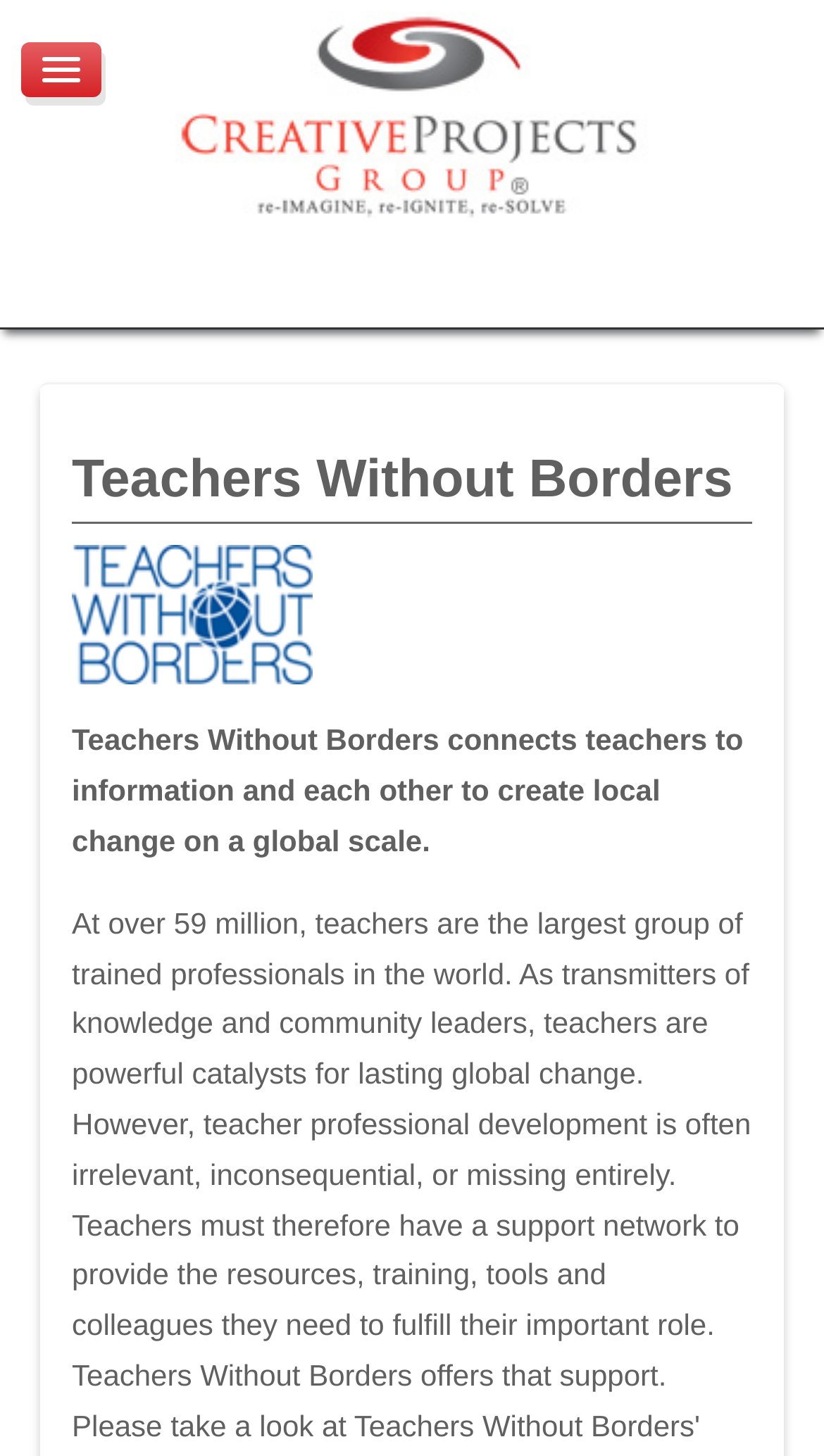Identify the bounding box for the described UI element: "What We do".

[0.115, 0.264, 0.602, 0.302]